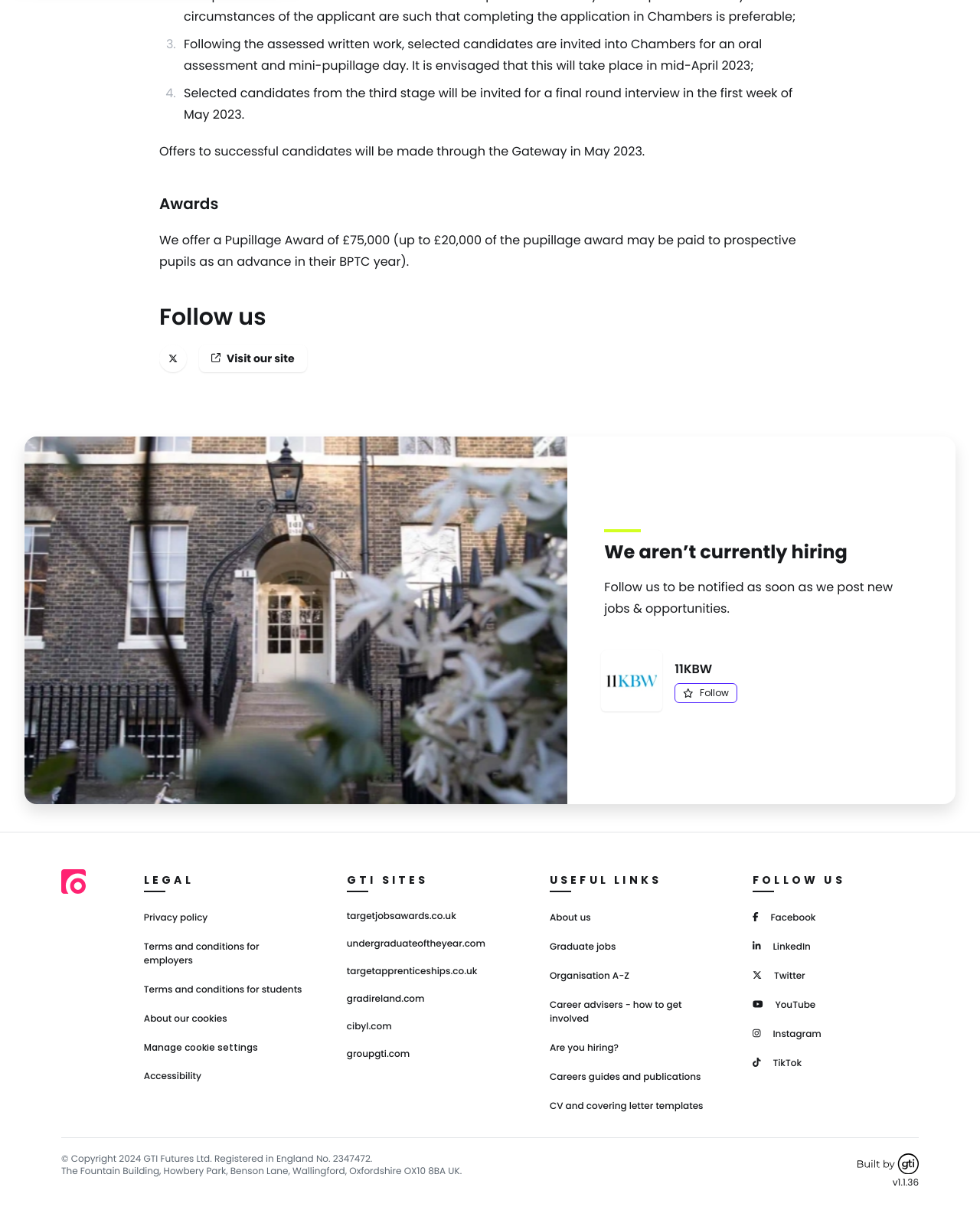Please mark the bounding box coordinates of the area that should be clicked to carry out the instruction: "Check the latest opportunities".

[0.025, 0.358, 0.579, 0.659]